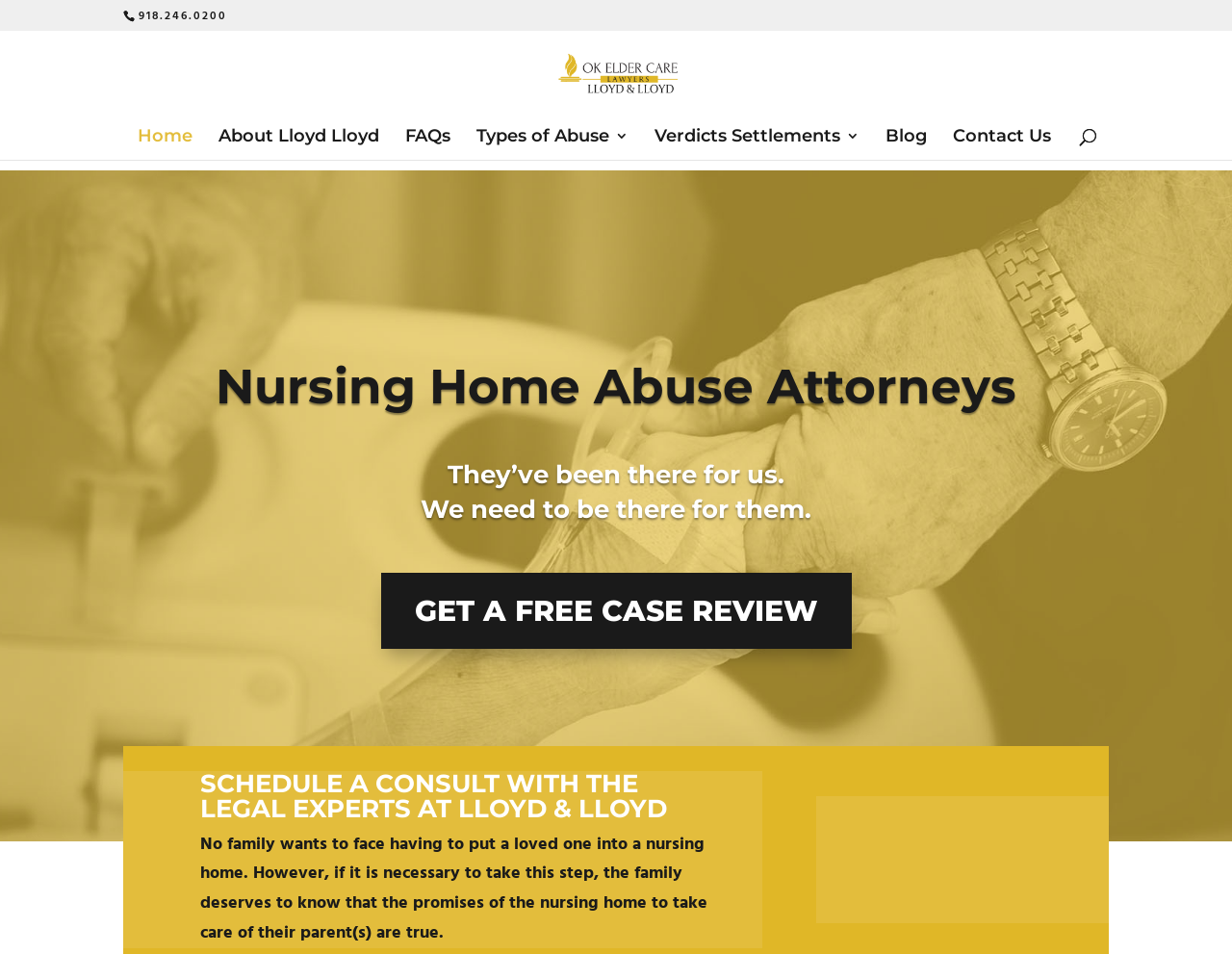Locate the bounding box coordinates of the clickable part needed for the task: "Visit the home page".

[0.112, 0.135, 0.156, 0.168]